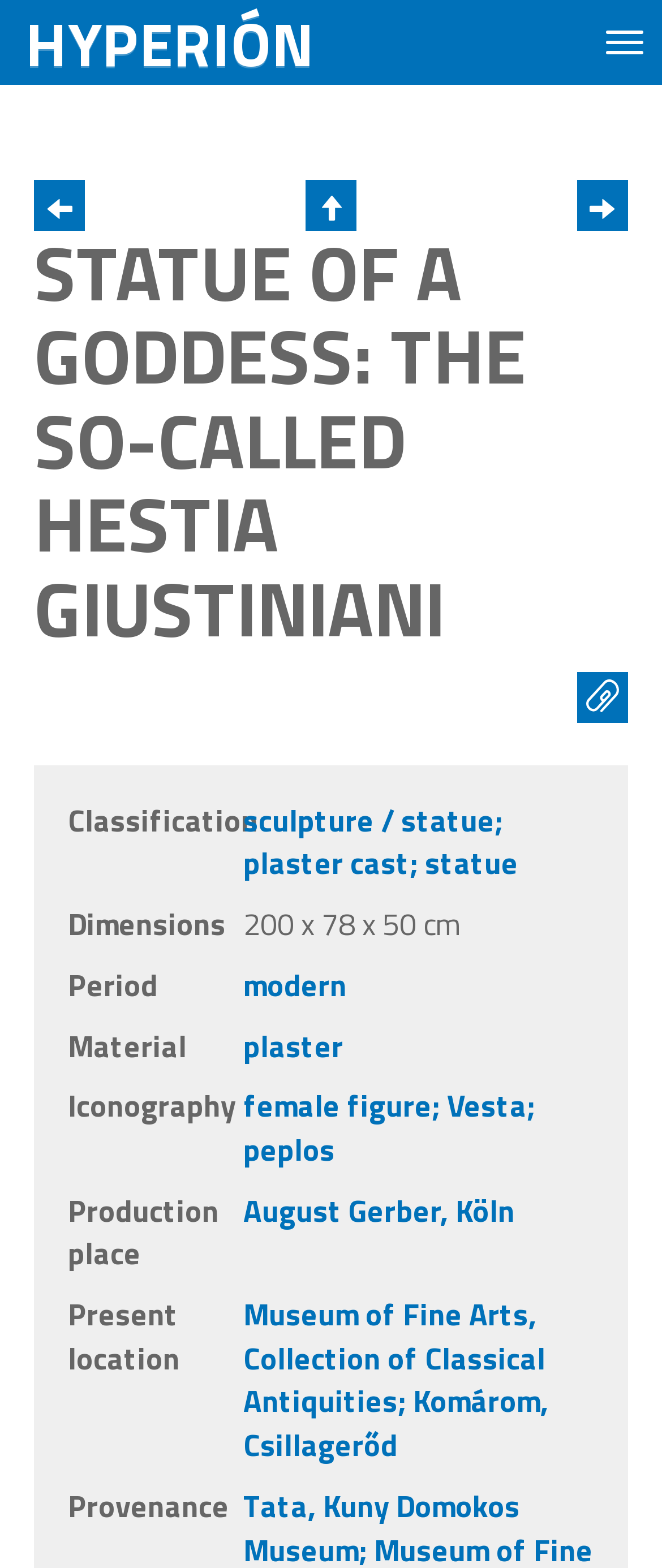Produce an extensive caption that describes everything on the webpage.

The webpage appears to be a detailed description of a statue, specifically the "Statue of a Goddess: The So-Called Hestia Giustiniani". At the top right corner, there is a button labeled "Toggle navigation". On the top left, there is a link to "HYPERIÓN". Below this link, there are three small icons represented by Unicode characters.

The main content of the webpage is divided into sections, each with a heading and corresponding details. The first section is the title of the statue, which spans across the entire width of the page. Below this title, there is a small non-breaking space character.

The subsequent sections are categorized by classification, dimensions, period, material, iconography, production place, present location, and provenance. Each section has a heading on the left side, followed by relevant links or static text on the right side. The links provide additional information about the statue, such as its classification as a sculpture or statue, its dimensions, and its material.

The iconography section has links to descriptions of the female figure, Vesta, and peplos. The production place and present location sections have links to the names of the producers and museums, respectively. Overall, the webpage provides a comprehensive and detailed description of the statue, with various sections and links that offer additional information.